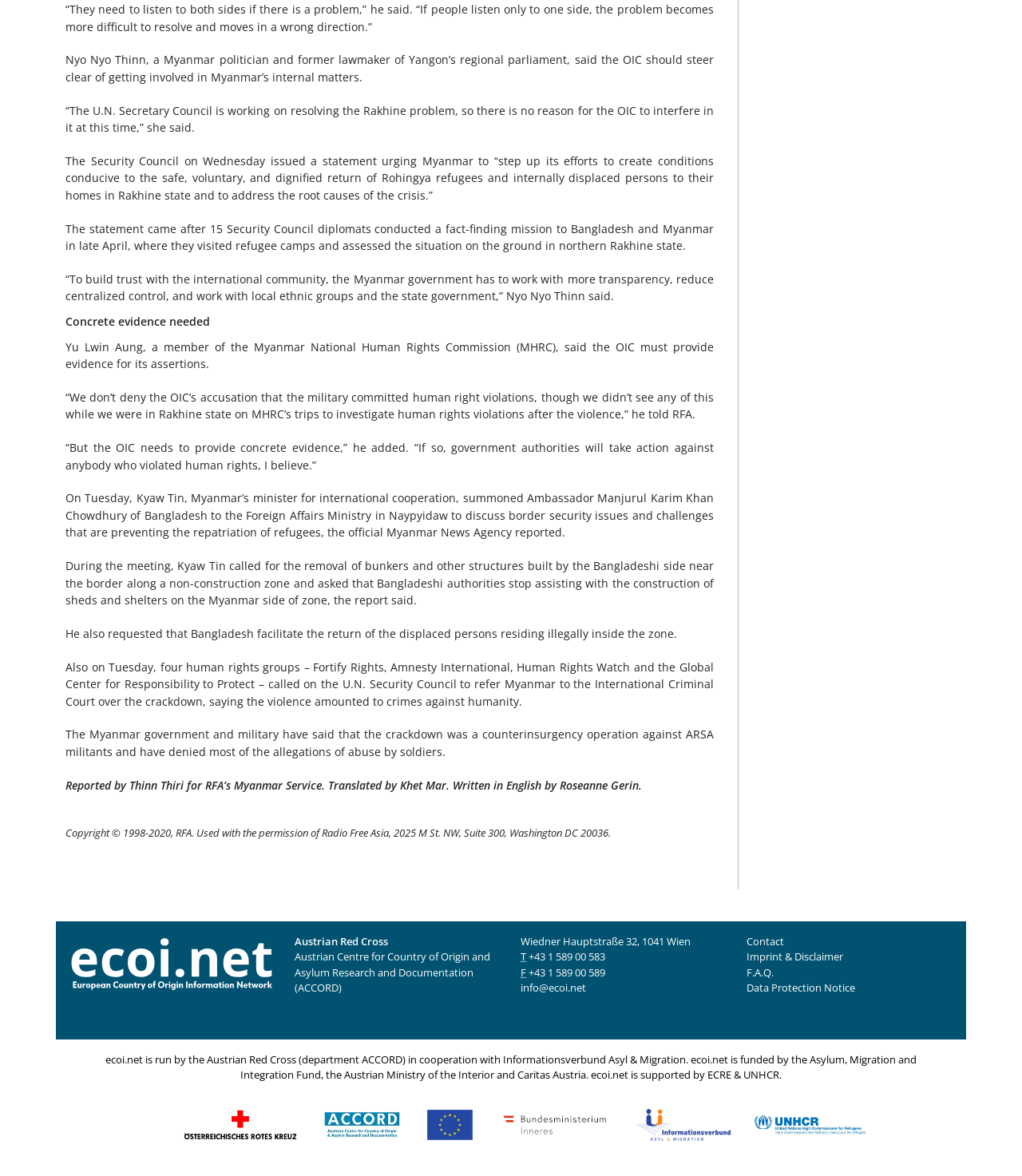Please locate the bounding box coordinates of the element that should be clicked to complete the given instruction: "go to imprint and disclaimer".

[0.73, 0.807, 0.825, 0.82]